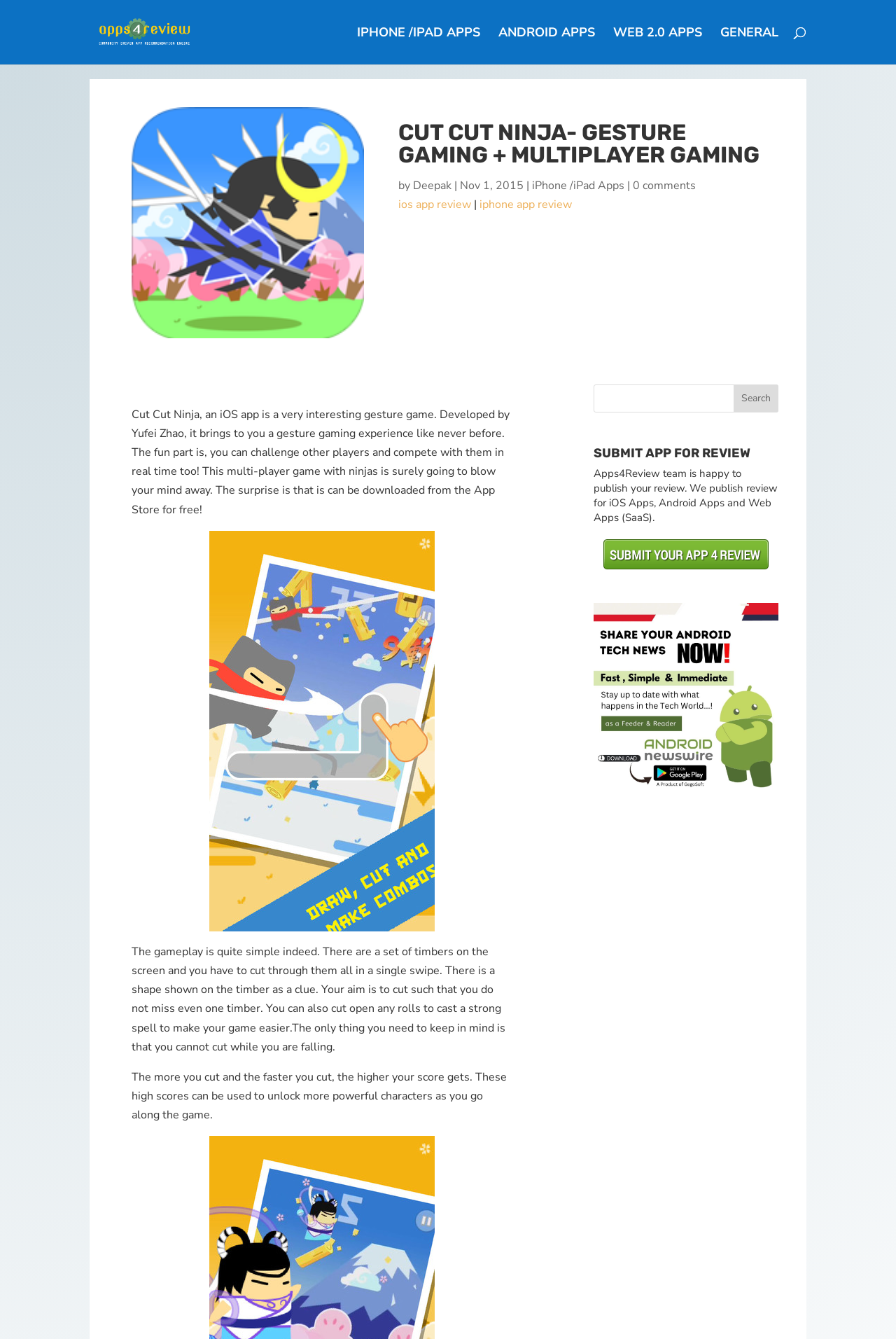Could you find the bounding box coordinates of the clickable area to complete this instruction: "Submit app for review"?

[0.663, 0.402, 0.869, 0.425]